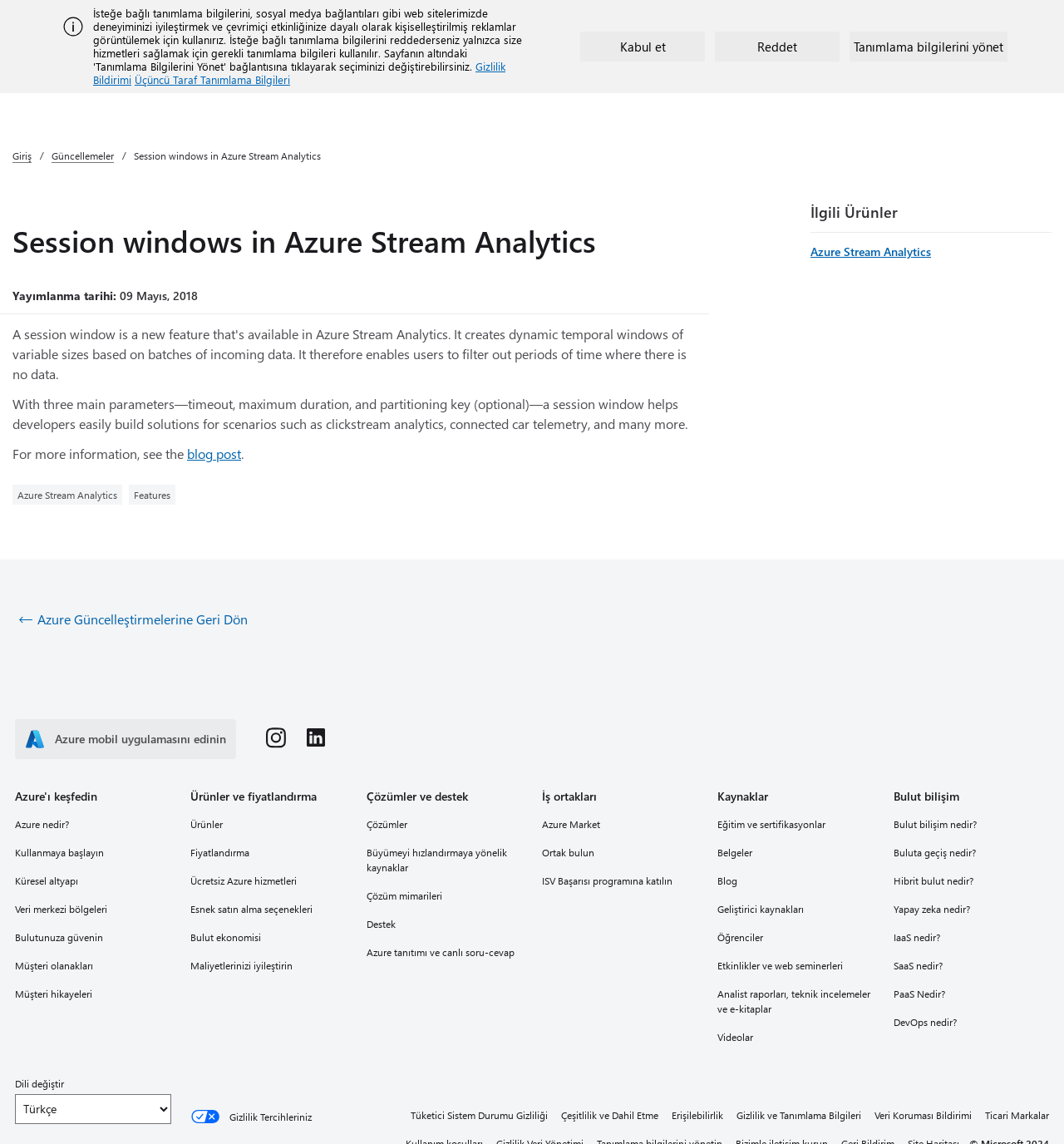Identify the bounding box of the UI component described as: "Çözüm mimarileri".

[0.344, 0.774, 0.491, 0.79]